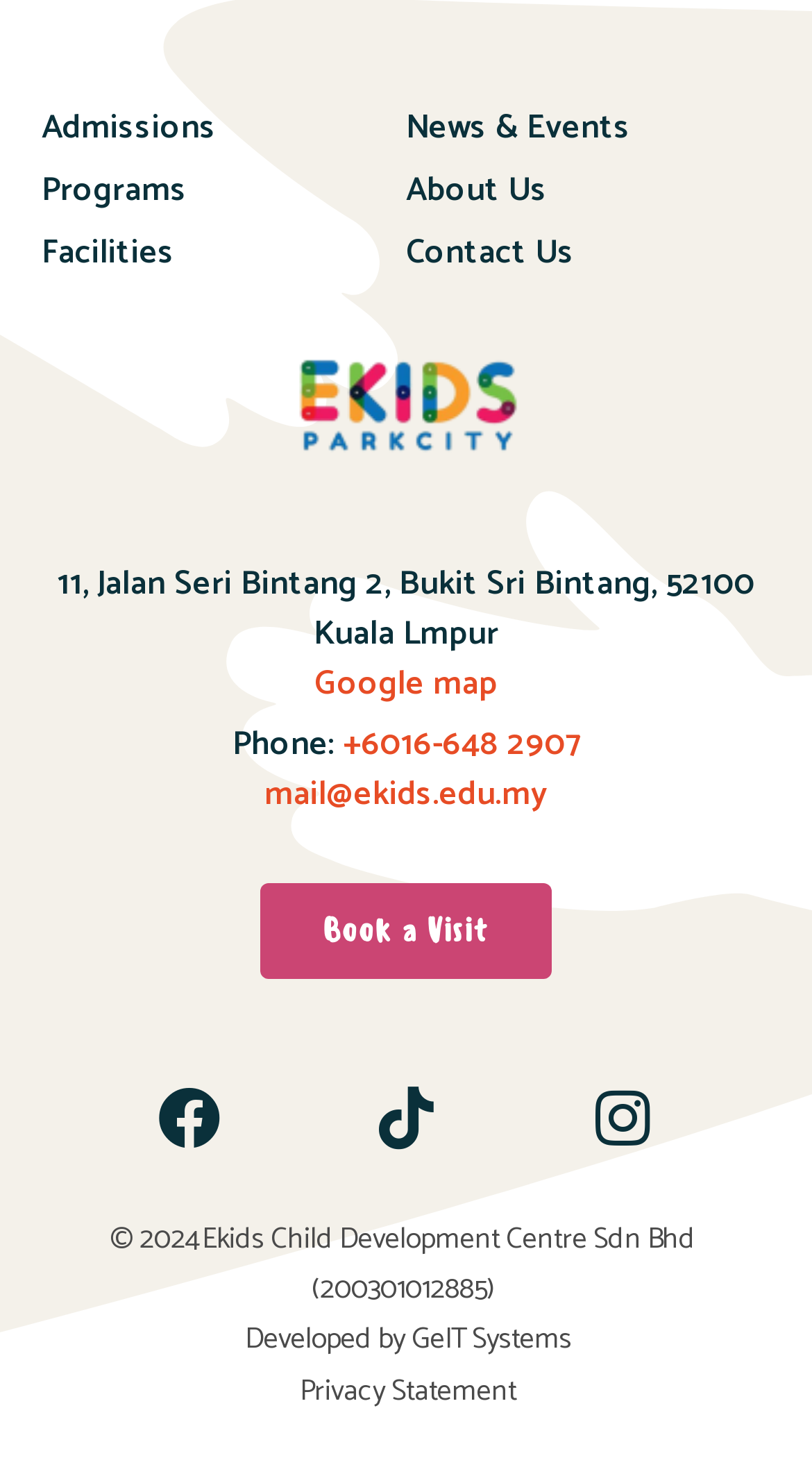Give a concise answer using only one word or phrase for this question:
What is the phone number of Ekids Child Development Centre?

+6016-648 2907